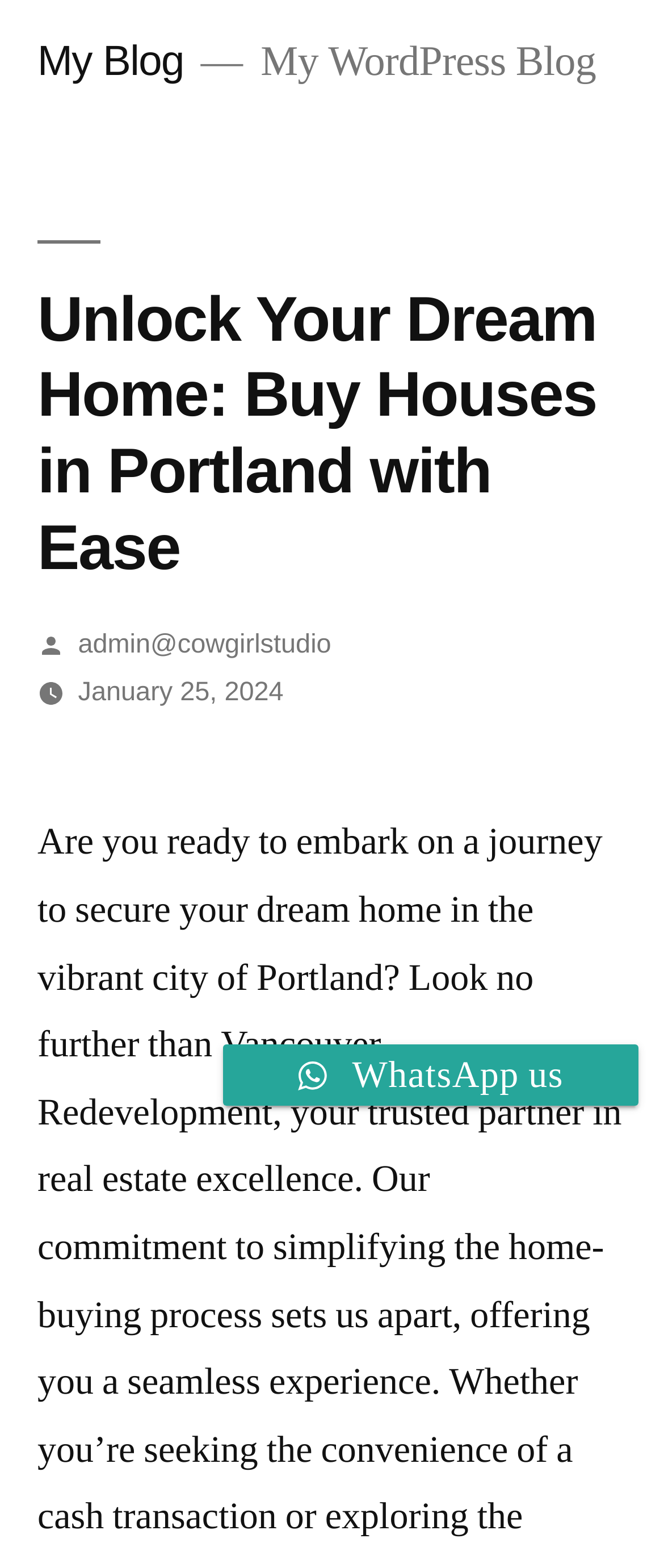What is the purpose of the image on the webpage?
Analyze the image and deliver a detailed answer to the question.

I found an image element on the webpage, but there is no alt text or description provided, so I couldn't determine its purpose.